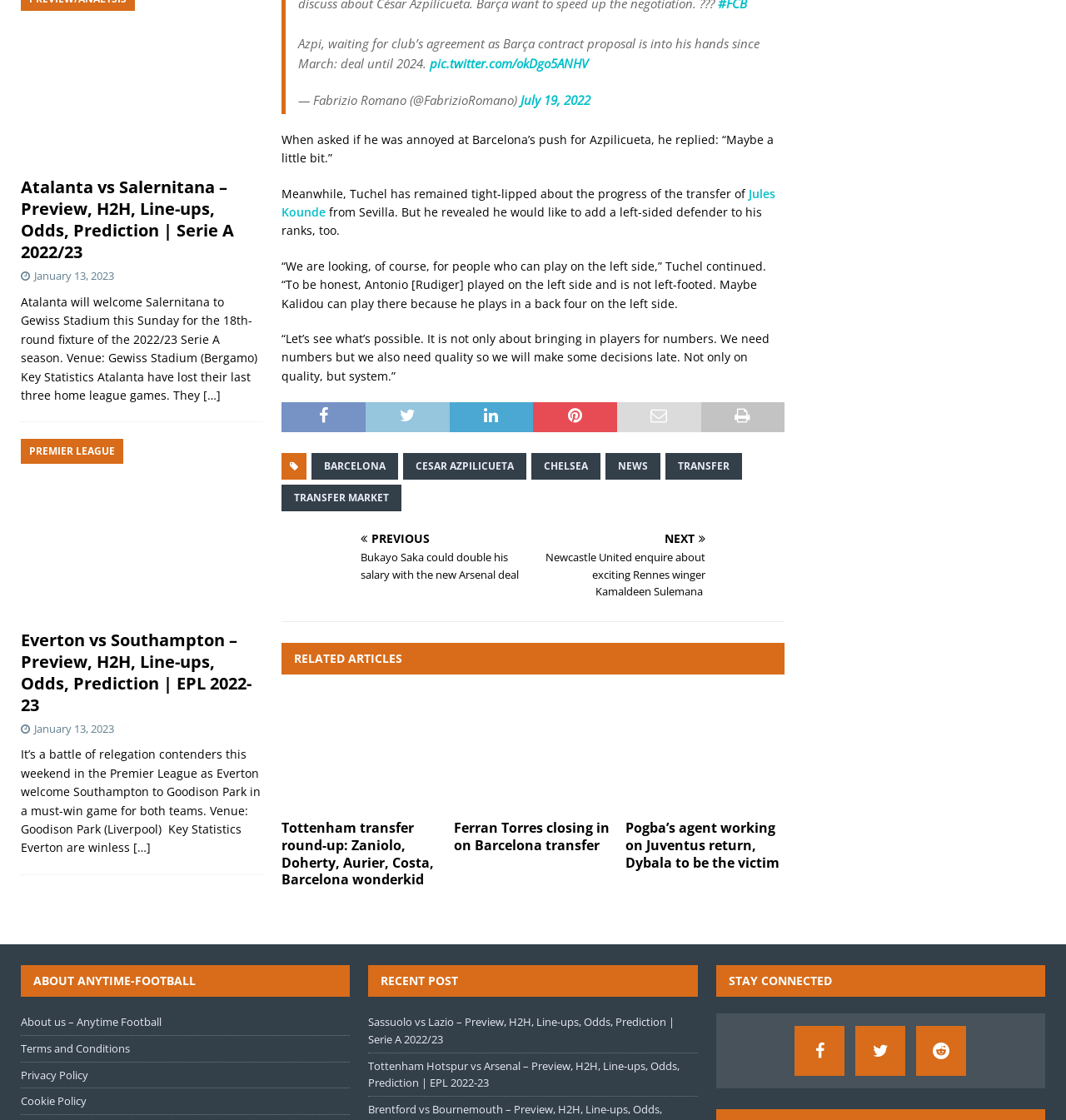What is the name of the football player mentioned in the second article?
Answer the question using a single word or phrase, according to the image.

Bukayo Saka